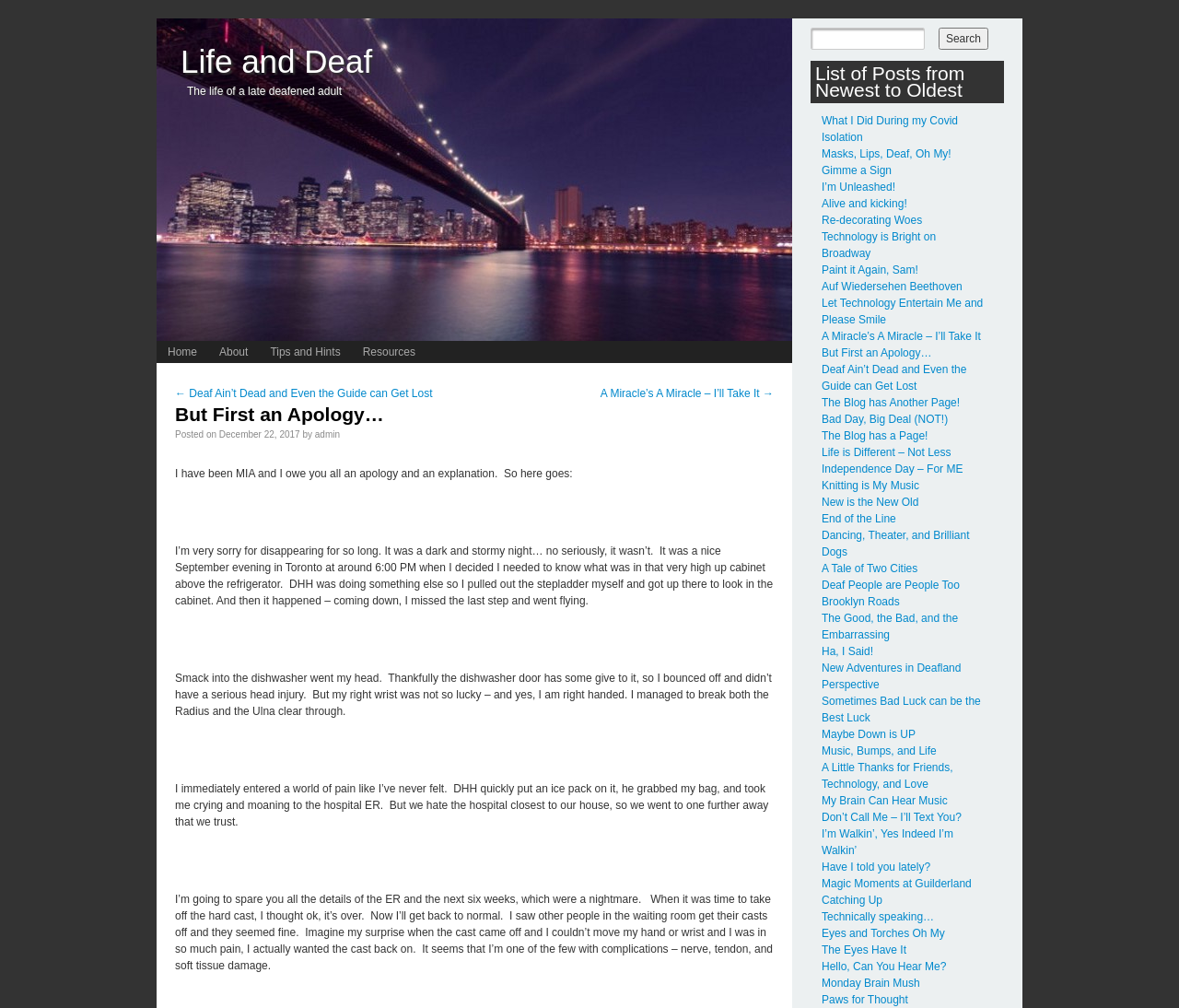How many posts are listed in the 'List of Posts from Newest to Oldest' section?
Please provide a detailed and thorough answer to the question.

The 'List of Posts from Newest to Oldest' section is located at the bottom of the webpage, and it contains 28 links to different blog posts. These links are indicated by the link elements with the corresponding text.